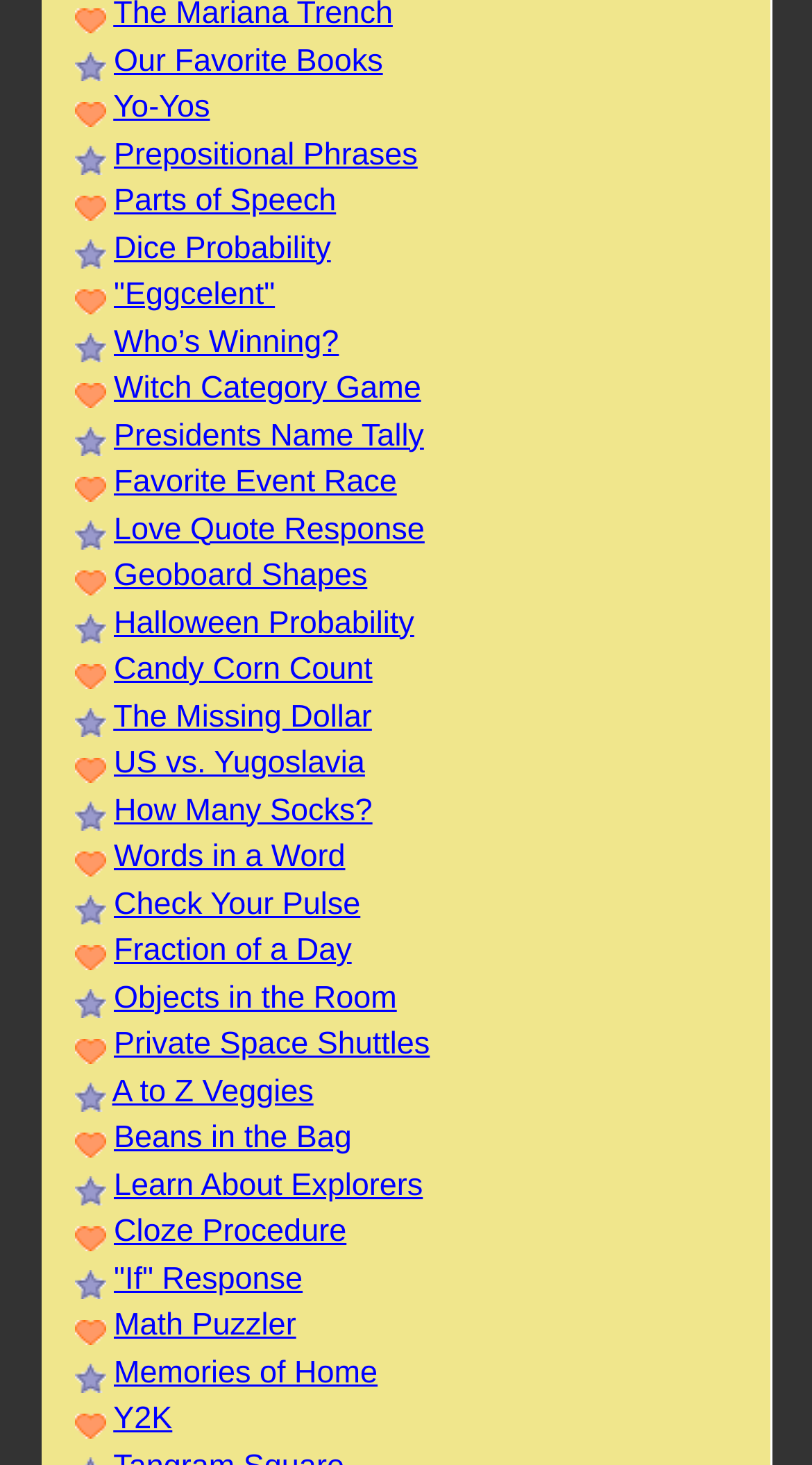Please specify the bounding box coordinates of the clickable section necessary to execute the following command: "Learn about 'Parts of Speech'".

[0.14, 0.125, 0.414, 0.149]